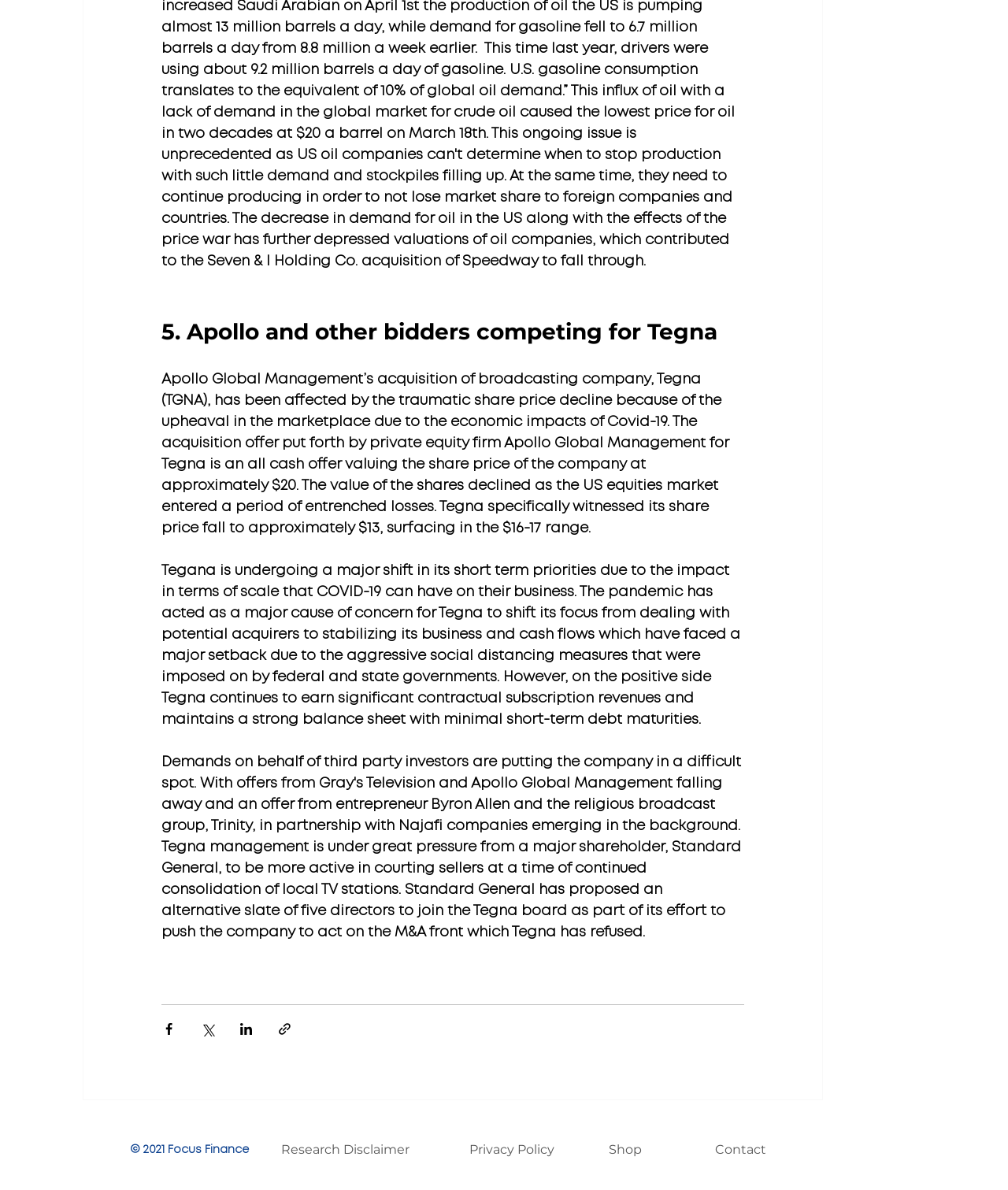Based on the provided description, "Contact", find the bounding box of the corresponding UI element in the screenshot.

[0.709, 0.953, 0.775, 0.98]